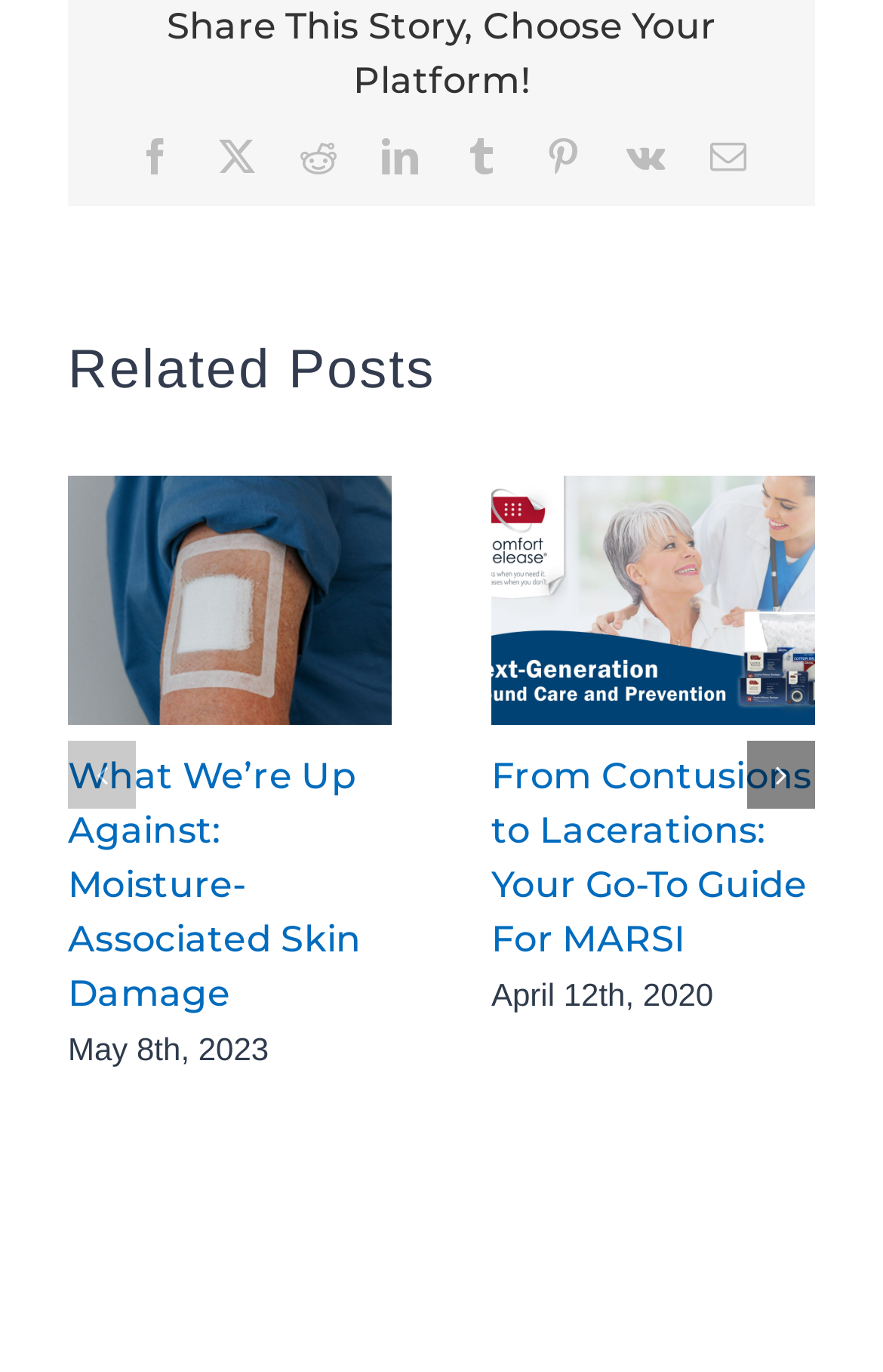Answer succinctly with a single word or phrase:
What is the date of the second related post?

April 12th, 2020